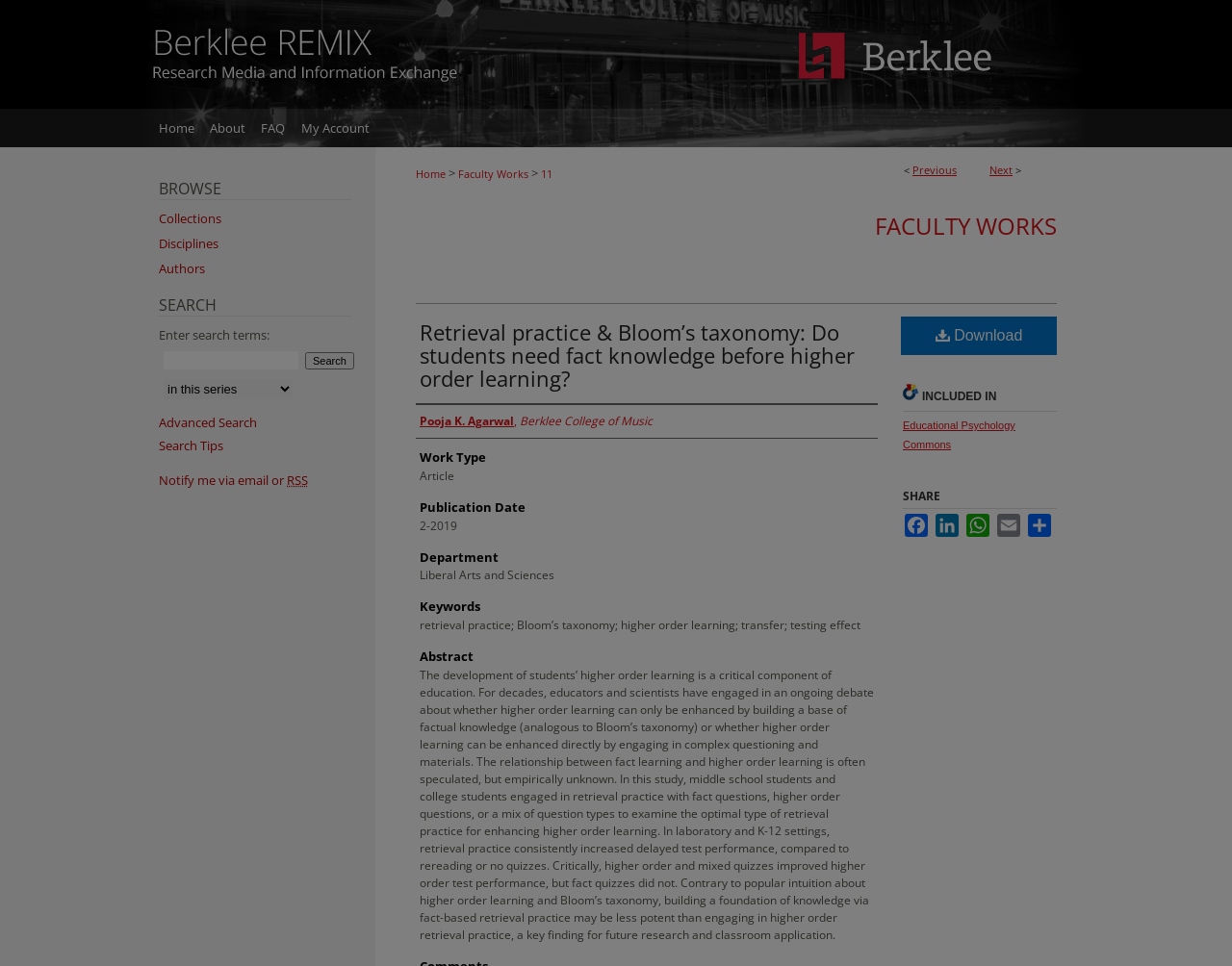Identify the bounding box coordinates of the clickable section necessary to follow the following instruction: "Share on Facebook". The coordinates should be presented as four float numbers from 0 to 1, i.e., [left, top, right, bottom].

[0.733, 0.532, 0.755, 0.556]